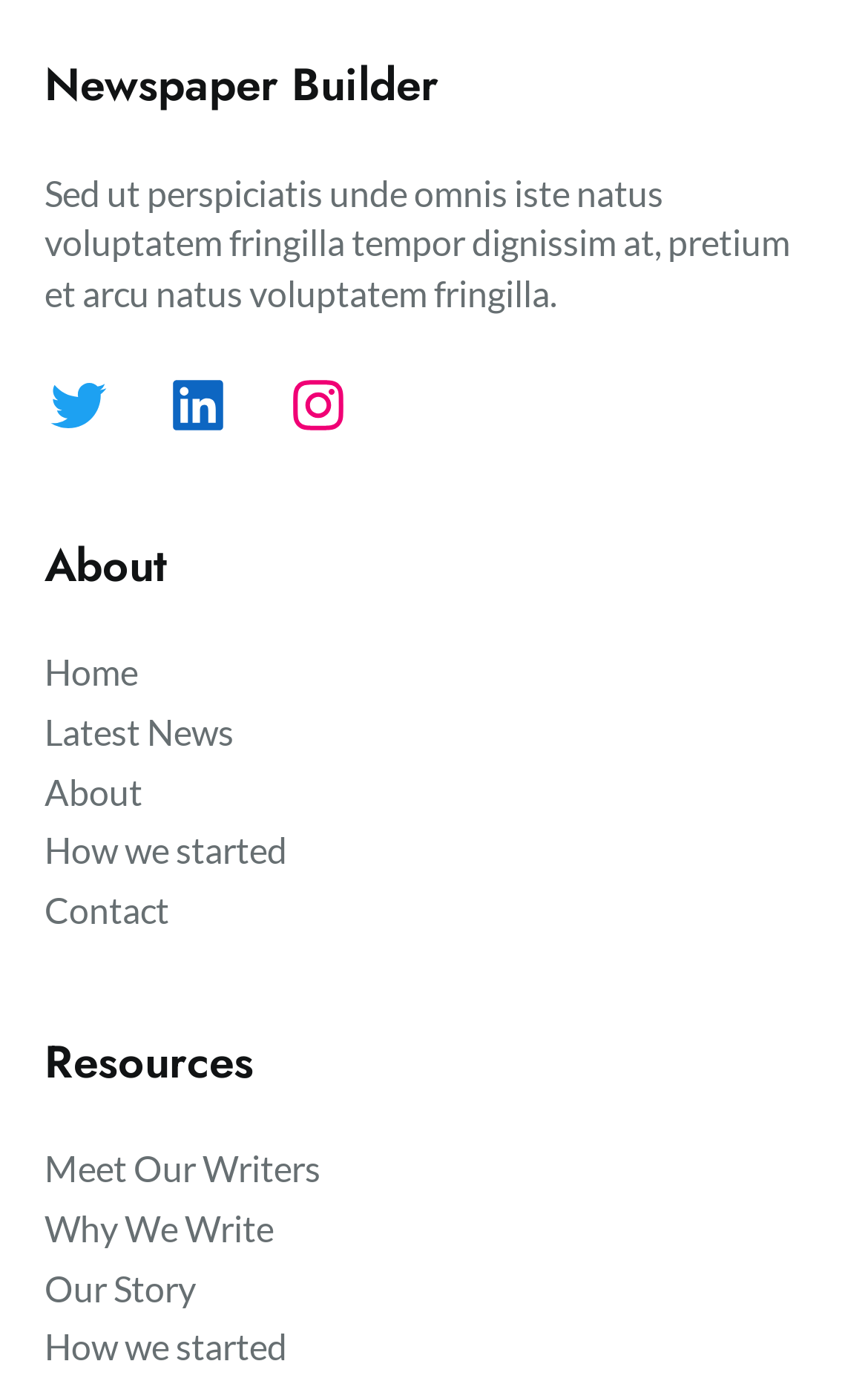Given the element description aria-label="Advertisement" name="aswift_12" title="Advertisement", identify the bounding box coordinates for the UI element on the webpage screenshot. The format should be (top-left x, top-left y, bottom-right x, bottom-right y), with values between 0 and 1.

None